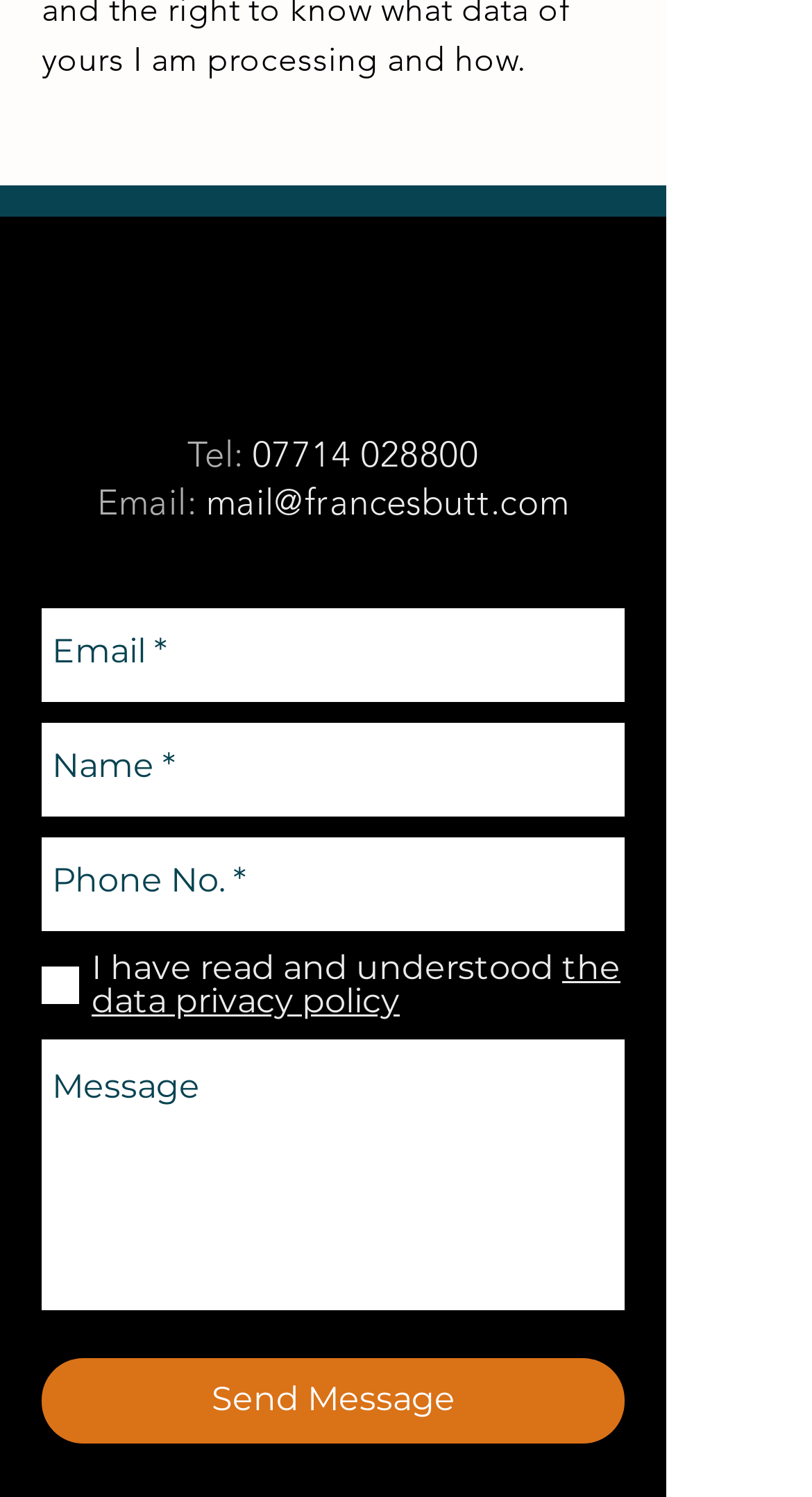Show the bounding box coordinates for the element that needs to be clicked to execute the following instruction: "Open Instagram". Provide the coordinates in the form of four float numbers between 0 and 1, i.e., [left, top, right, bottom].

[0.3, 0.202, 0.39, 0.25]